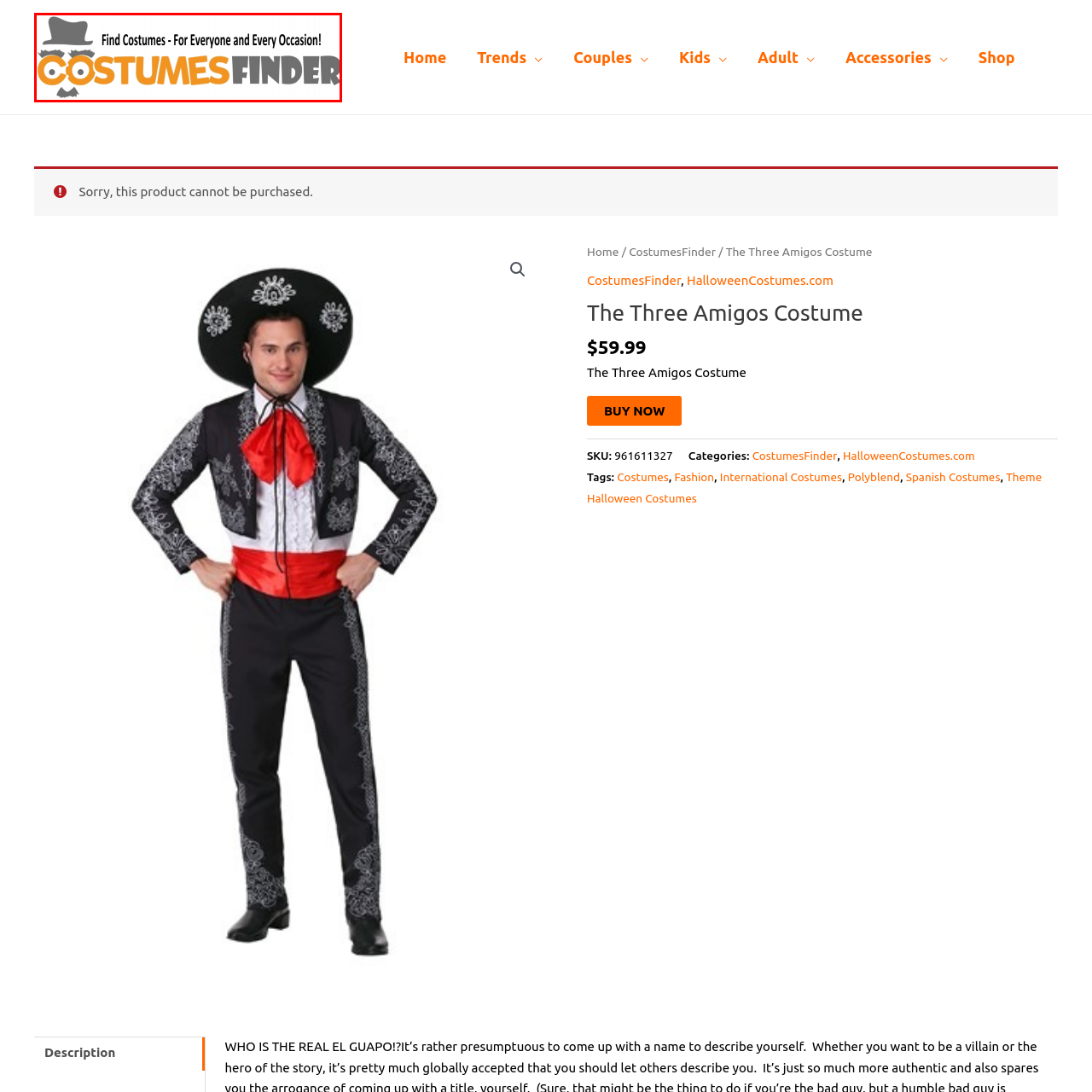What is the purpose of the website?
Take a close look at the image highlighted by the red bounding box and answer the question thoroughly based on the details you see.

The tagline 'Find Costumes - For Everyone and Every Occasion!' reinforces the site's commitment to providing diverse options for various events, making it an ideal resource for costume enthusiasts and party planners alike, which suggests that the primary purpose of the website is to help users find costumes.